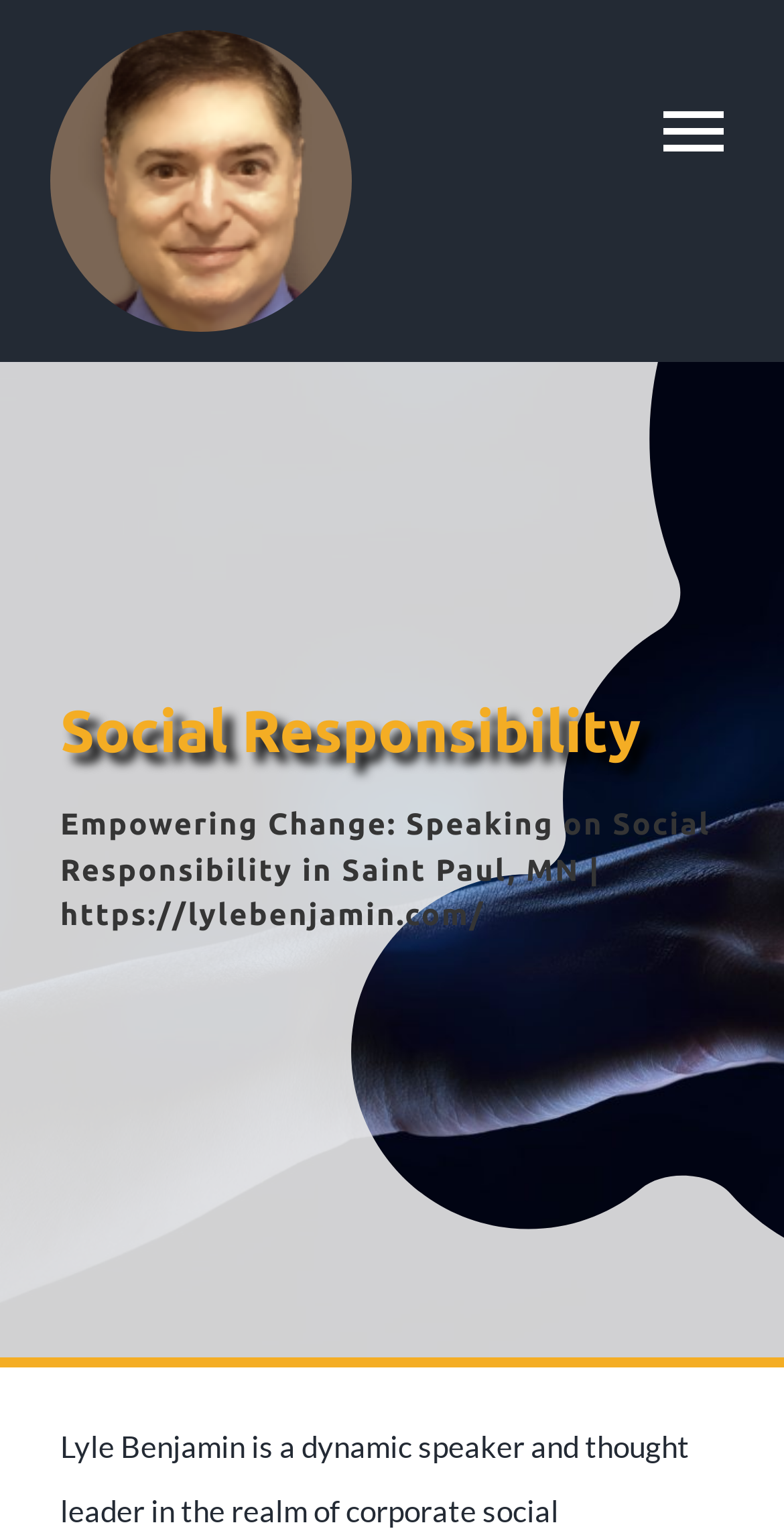Please answer the following question using a single word or phrase: 
Is the navigation menu expanded?

No